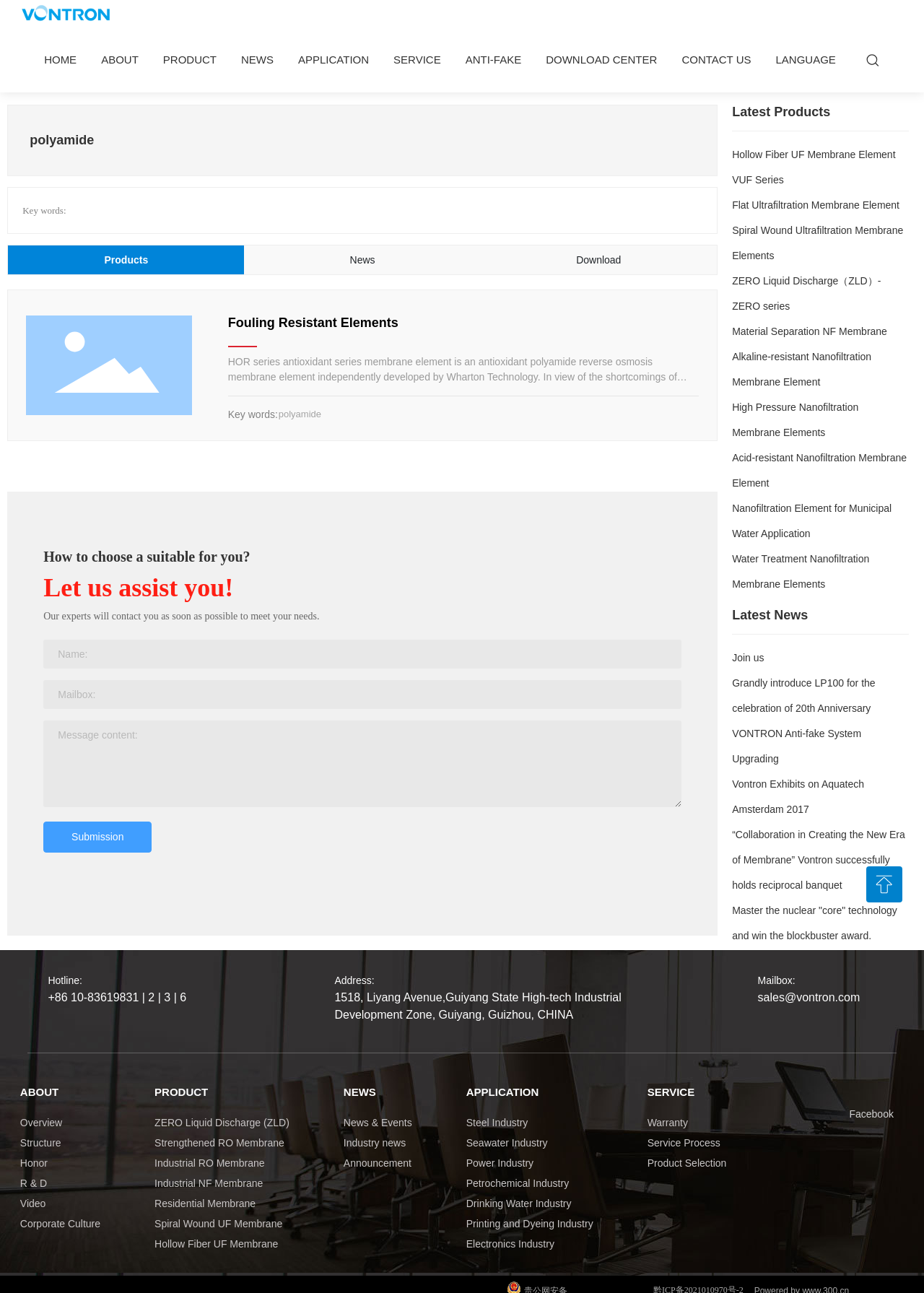Please indicate the bounding box coordinates for the clickable area to complete the following task: "Click on Fouling Resistant Elements". The coordinates should be specified as four float numbers between 0 and 1, i.e., [left, top, right, bottom].

[0.247, 0.244, 0.431, 0.255]